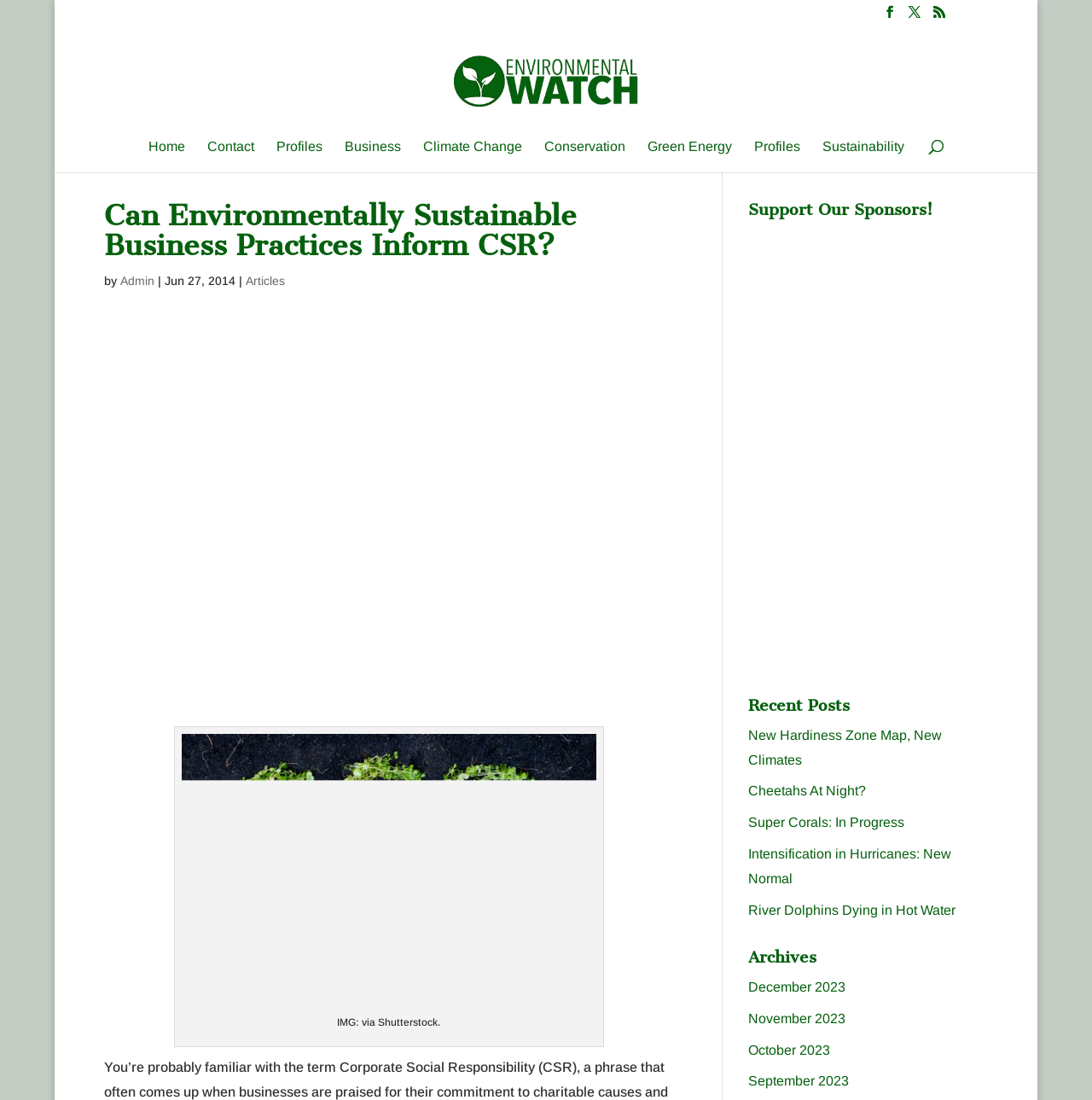Please analyze the image and provide a thorough answer to the question:
Who is the author of the article?

I found the author's name by looking at the text 'by Admin' below the main heading, which indicates that Admin is the author of the article.